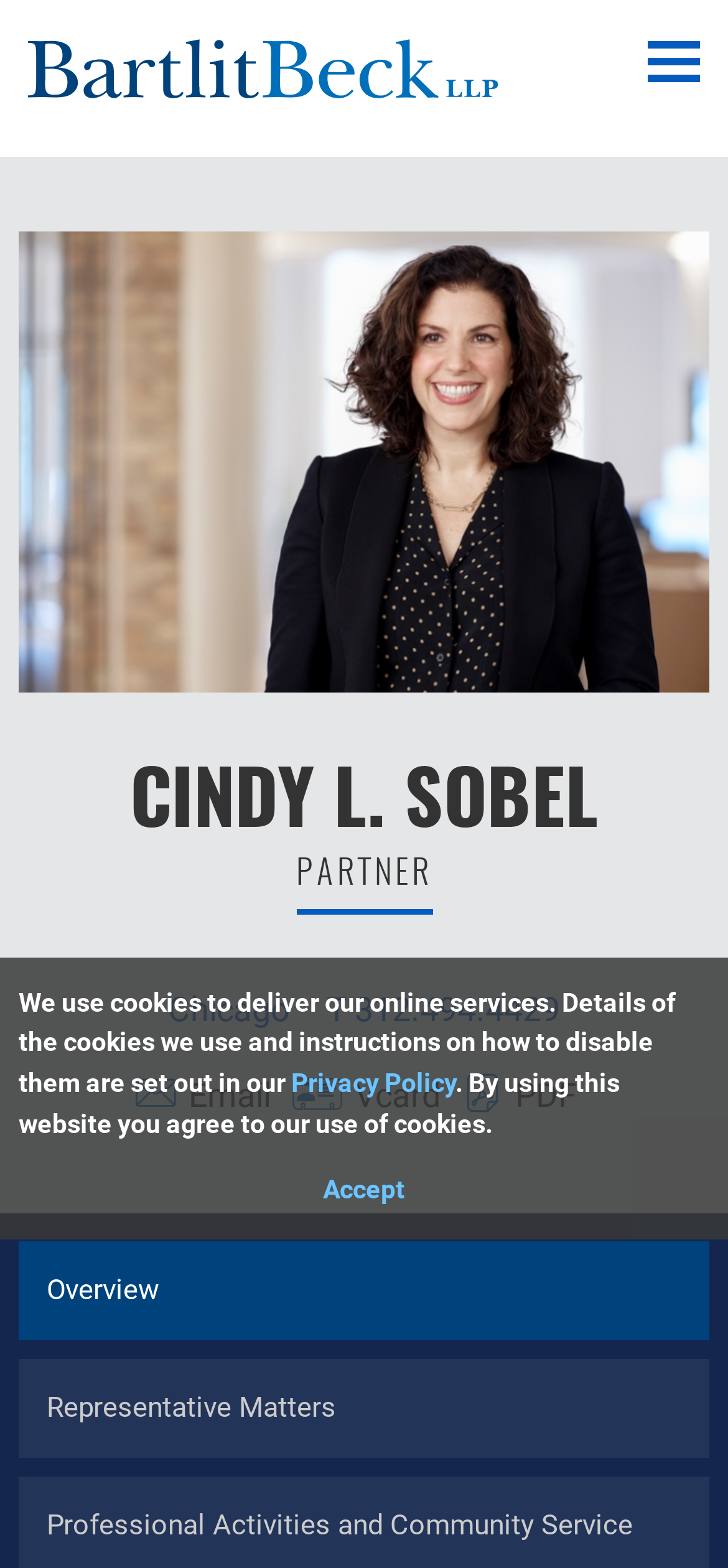Locate the bounding box coordinates of the item that should be clicked to fulfill the instruction: "Contact Cindy Sobel via email".

[0.259, 0.685, 0.372, 0.71]